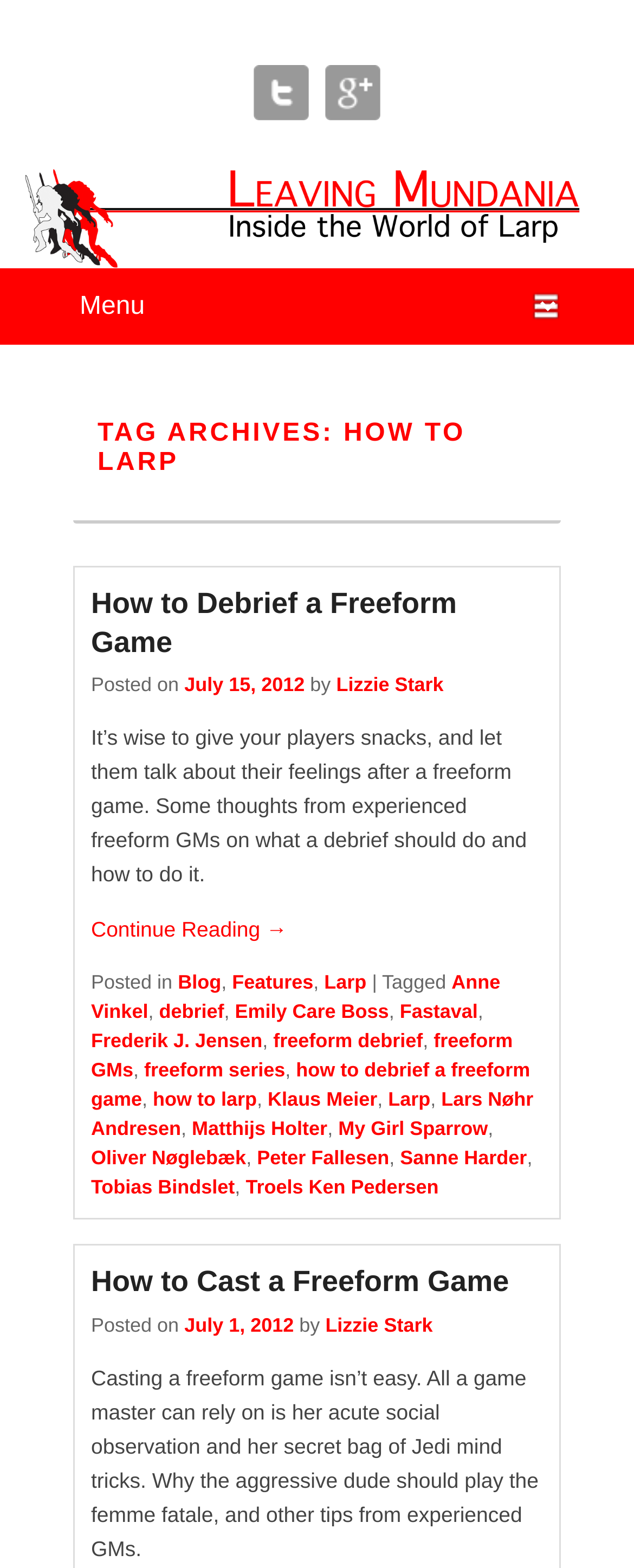Bounding box coordinates are specified in the format (top-left x, top-left y, bottom-right x, bottom-right y). All values are floating point numbers bounded between 0 and 1. Please provide the bounding box coordinate of the region this sentence describes: Features

[0.366, 0.619, 0.494, 0.634]